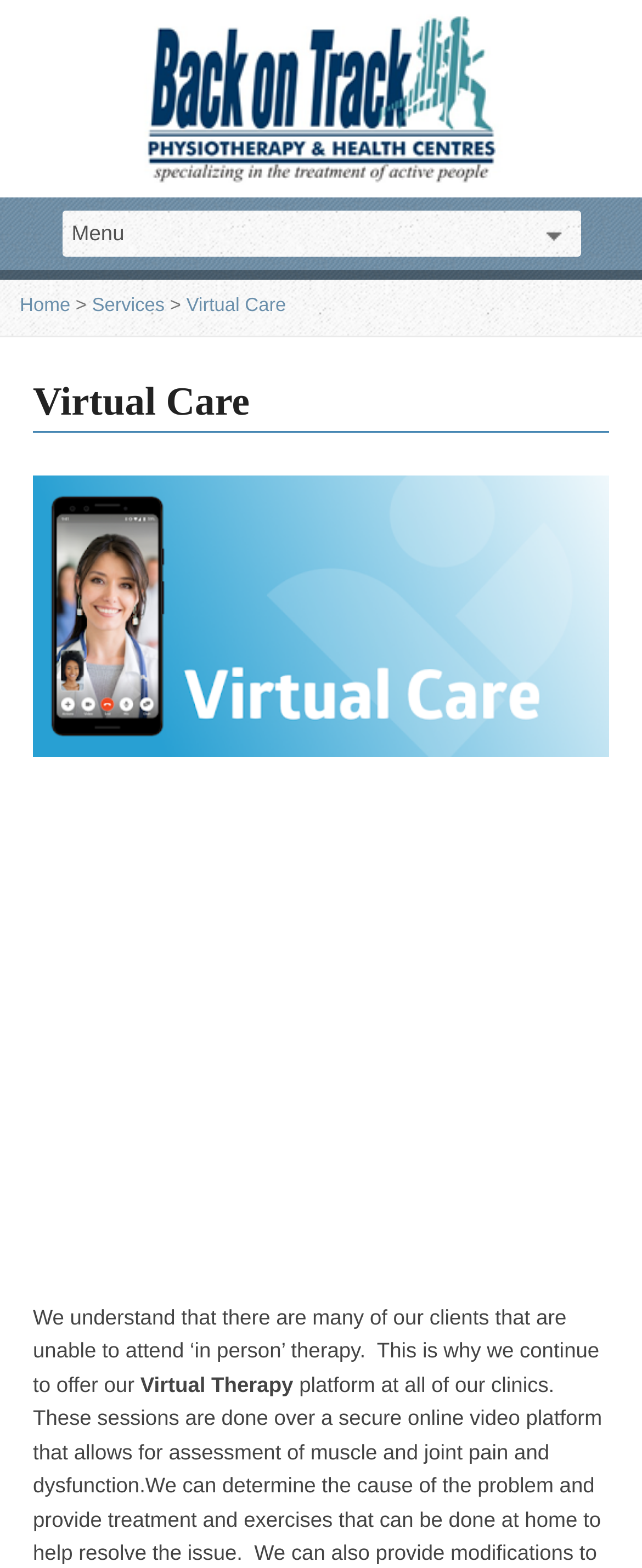What is the main topic of the current webpage? Observe the screenshot and provide a one-word or short phrase answer.

Virtual Care